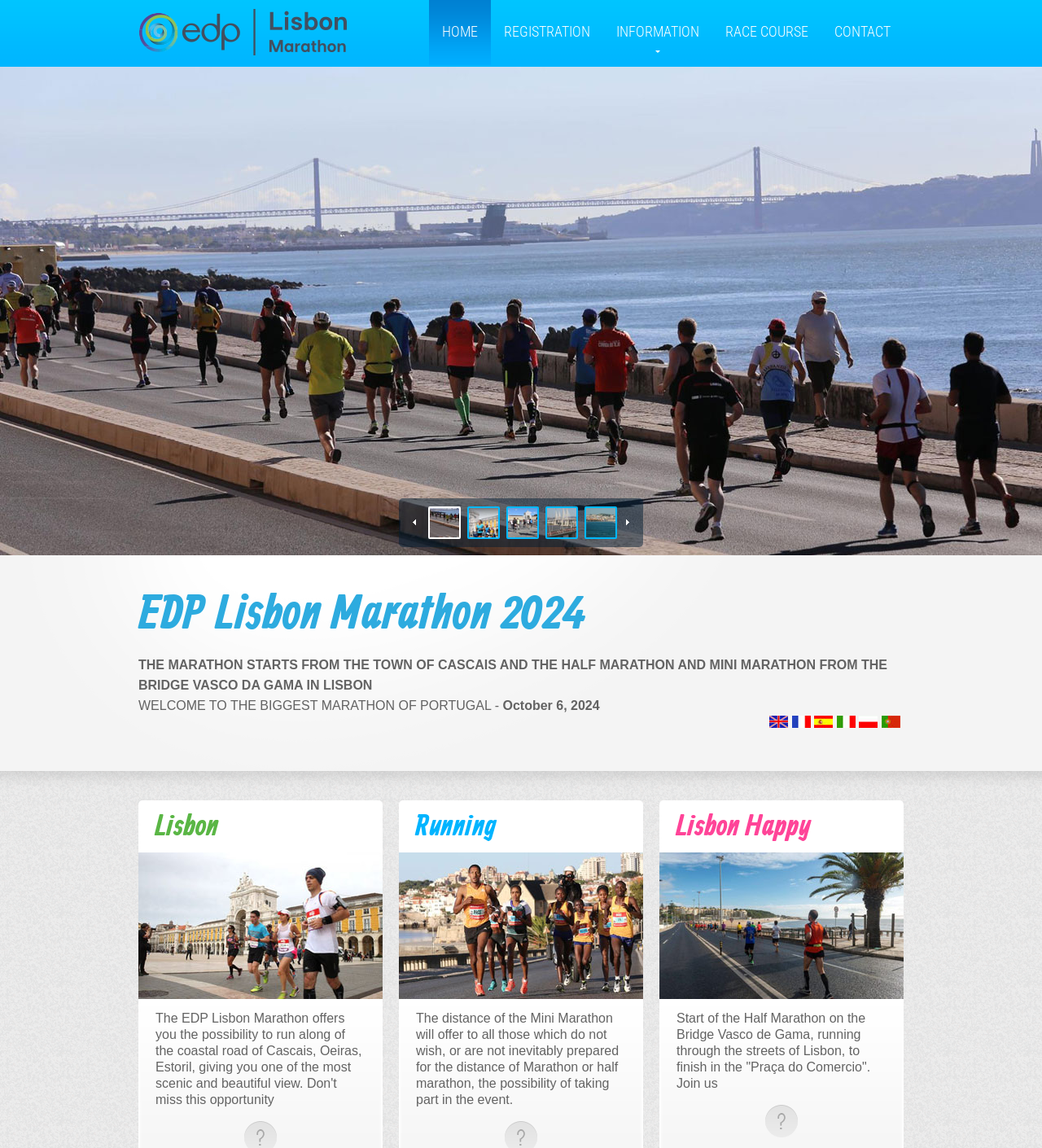Identify the bounding box coordinates of the section to be clicked to complete the task described by the following instruction: "Click the Version française link". The coordinates should be four float numbers between 0 and 1, formatted as [left, top, right, bottom].

[0.76, 0.626, 0.778, 0.638]